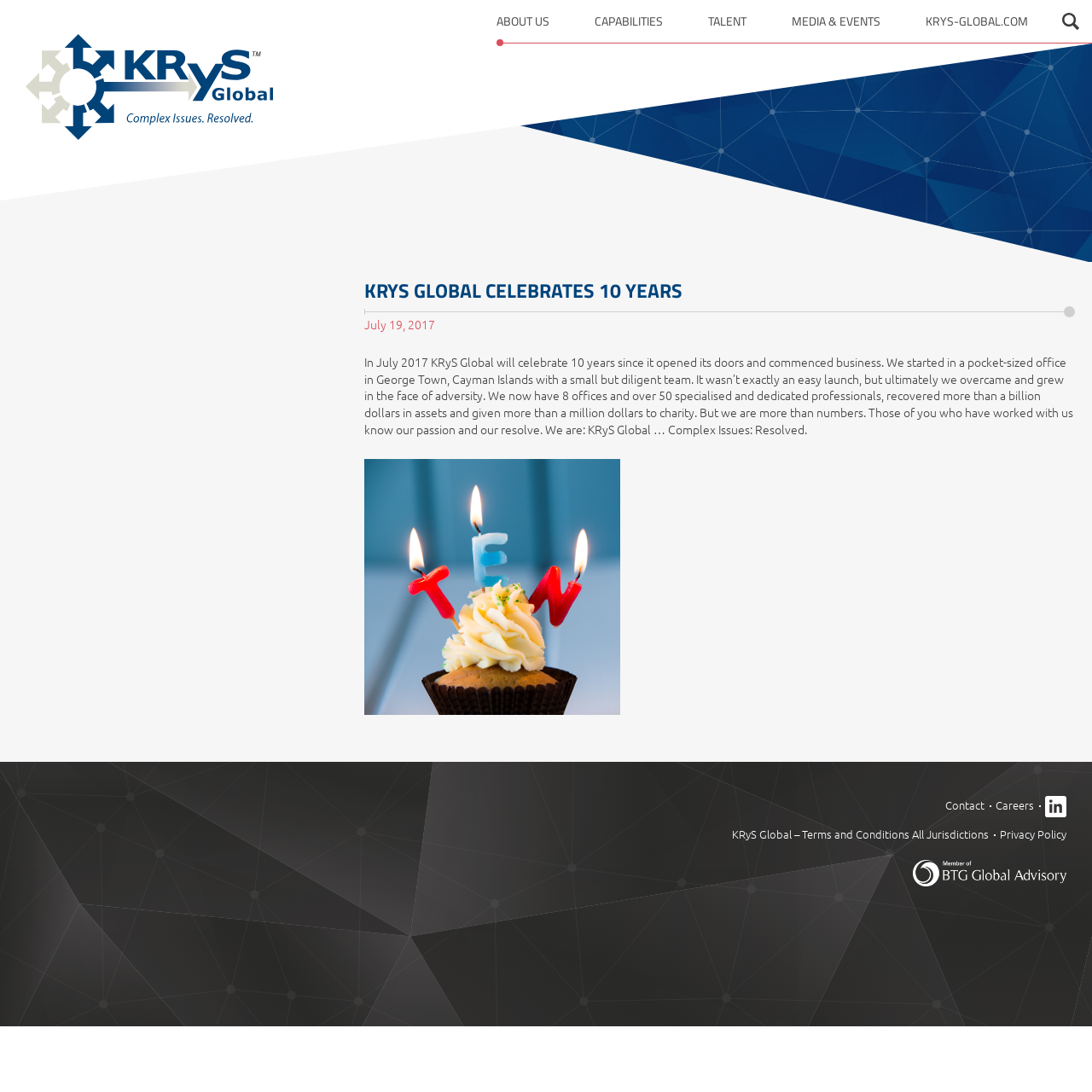Specify the bounding box coordinates of the region I need to click to perform the following instruction: "Contact KRyS Global". The coordinates must be four float numbers in the range of 0 to 1, i.e., [left, top, right, bottom].

[0.866, 0.73, 0.902, 0.745]